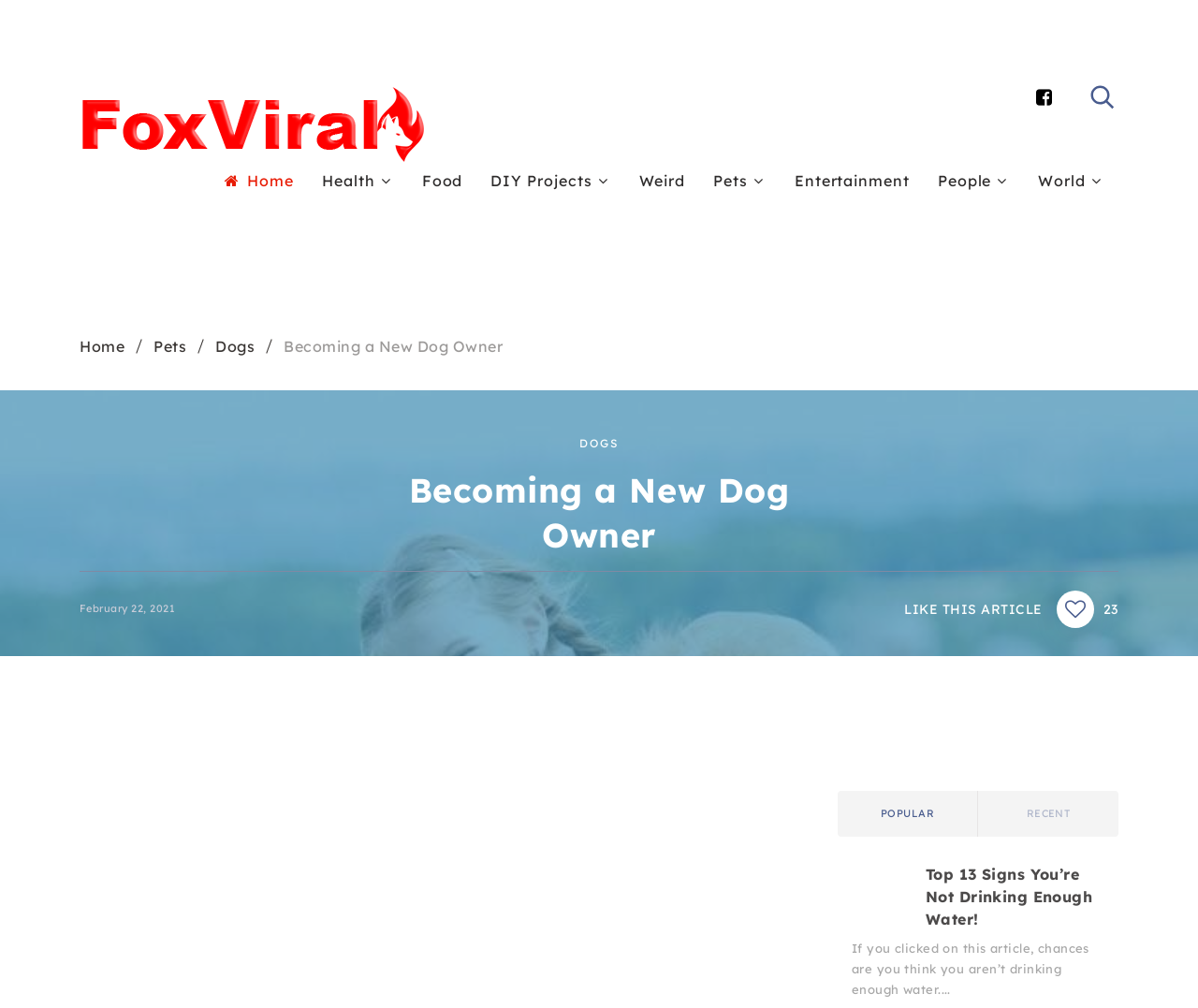Could you specify the bounding box coordinates for the clickable section to complete the following instruction: "view the COMPUTER GRAPHICS link"?

None